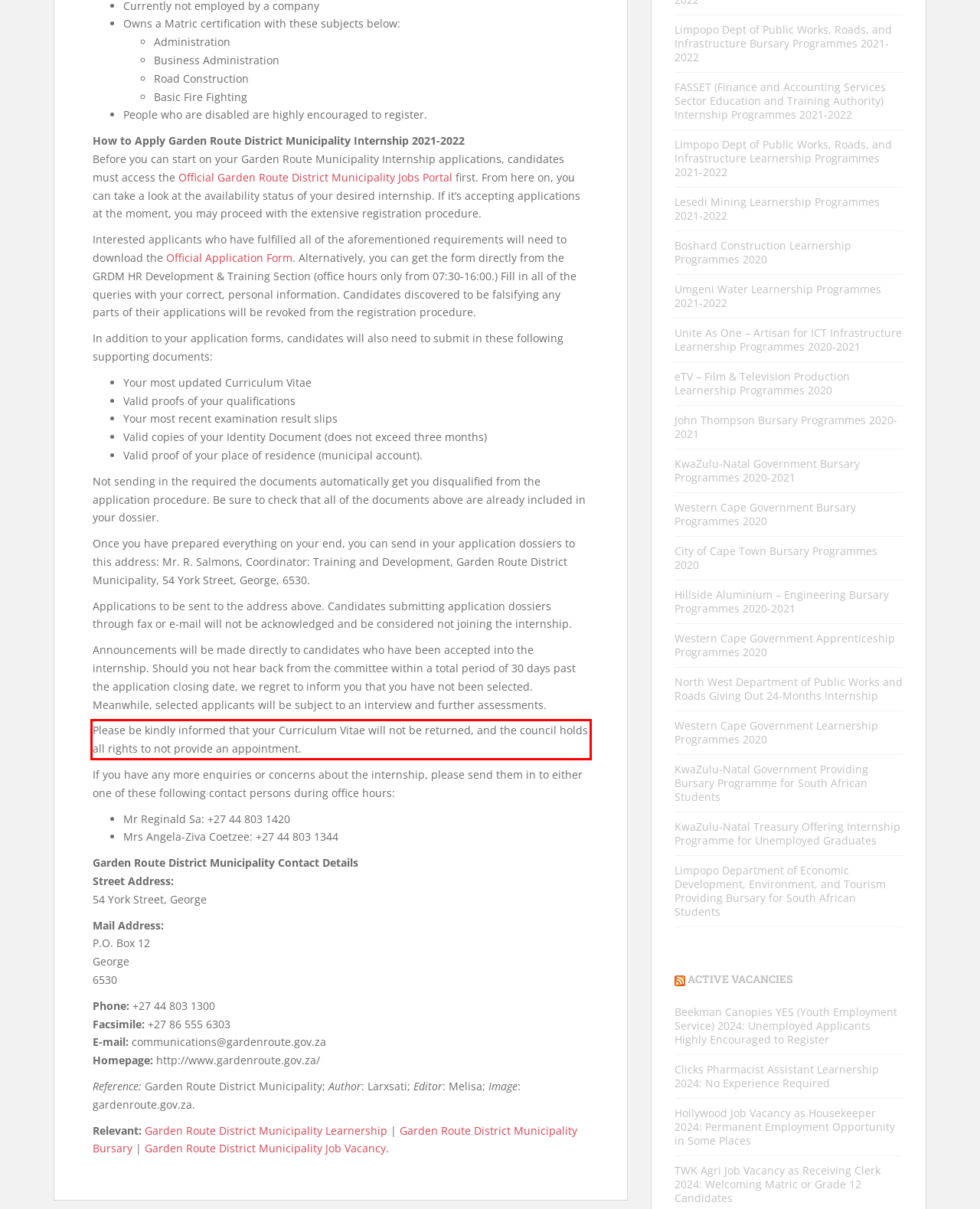Please perform OCR on the text within the red rectangle in the webpage screenshot and return the text content.

Please be kindly informed that your Curriculum Vitae will not be returned, and the council holds all rights to not provide an appointment.